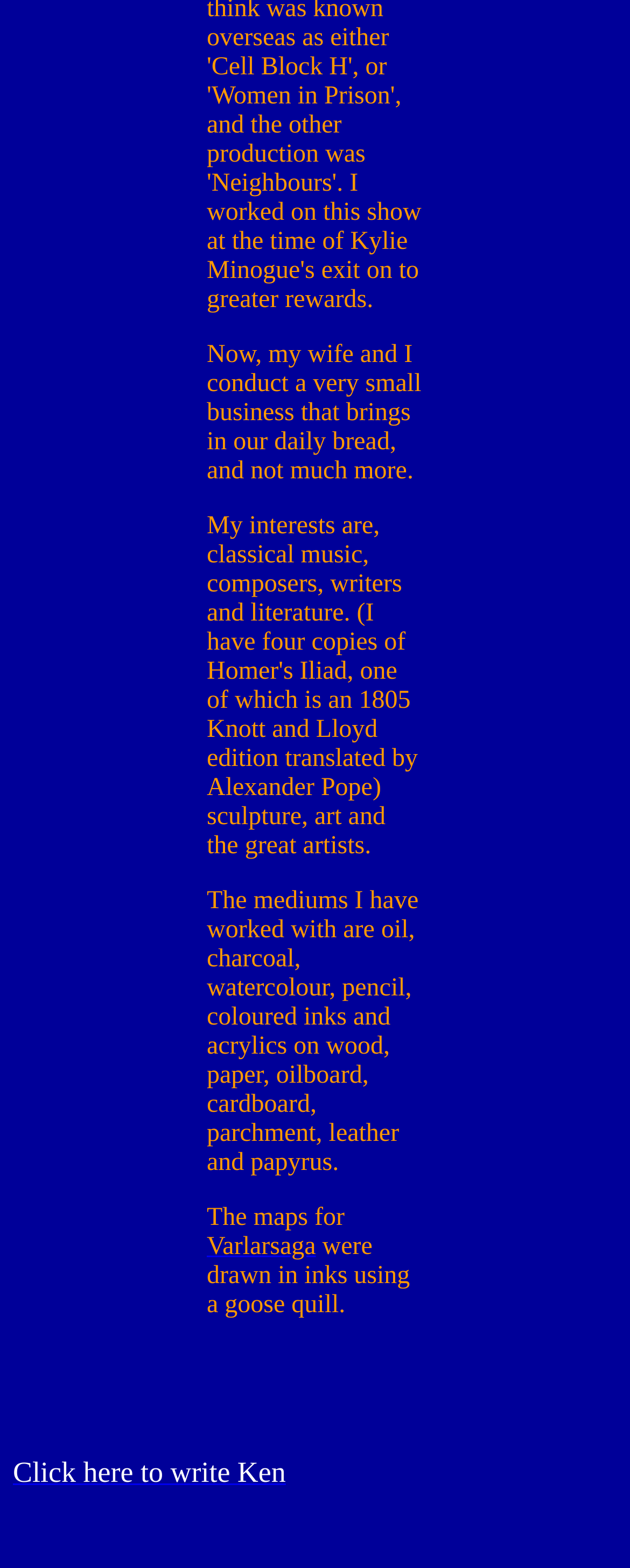Using the provided element description, identify the bounding box coordinates as (top-left x, top-left y, bottom-right x, bottom-right y). Ensure all values are between 0 and 1. Description: Click here to write Ken

[0.021, 0.932, 0.454, 0.949]